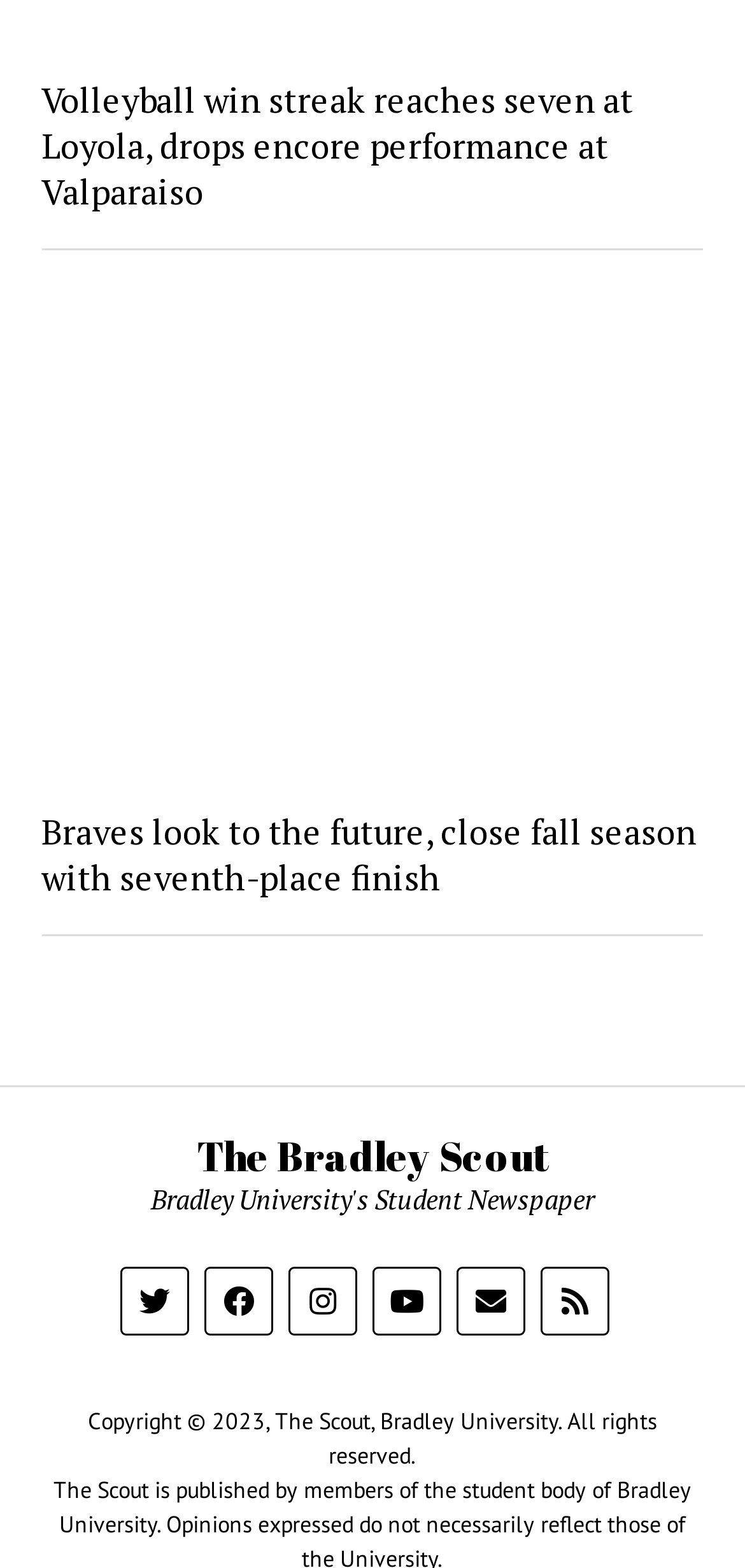Locate the bounding box coordinates of the clickable region necessary to complete the following instruction: "Follow on Twitter". Provide the coordinates in the format of four float numbers between 0 and 1, i.e., [left, top, right, bottom].

[0.187, 0.82, 0.228, 0.839]